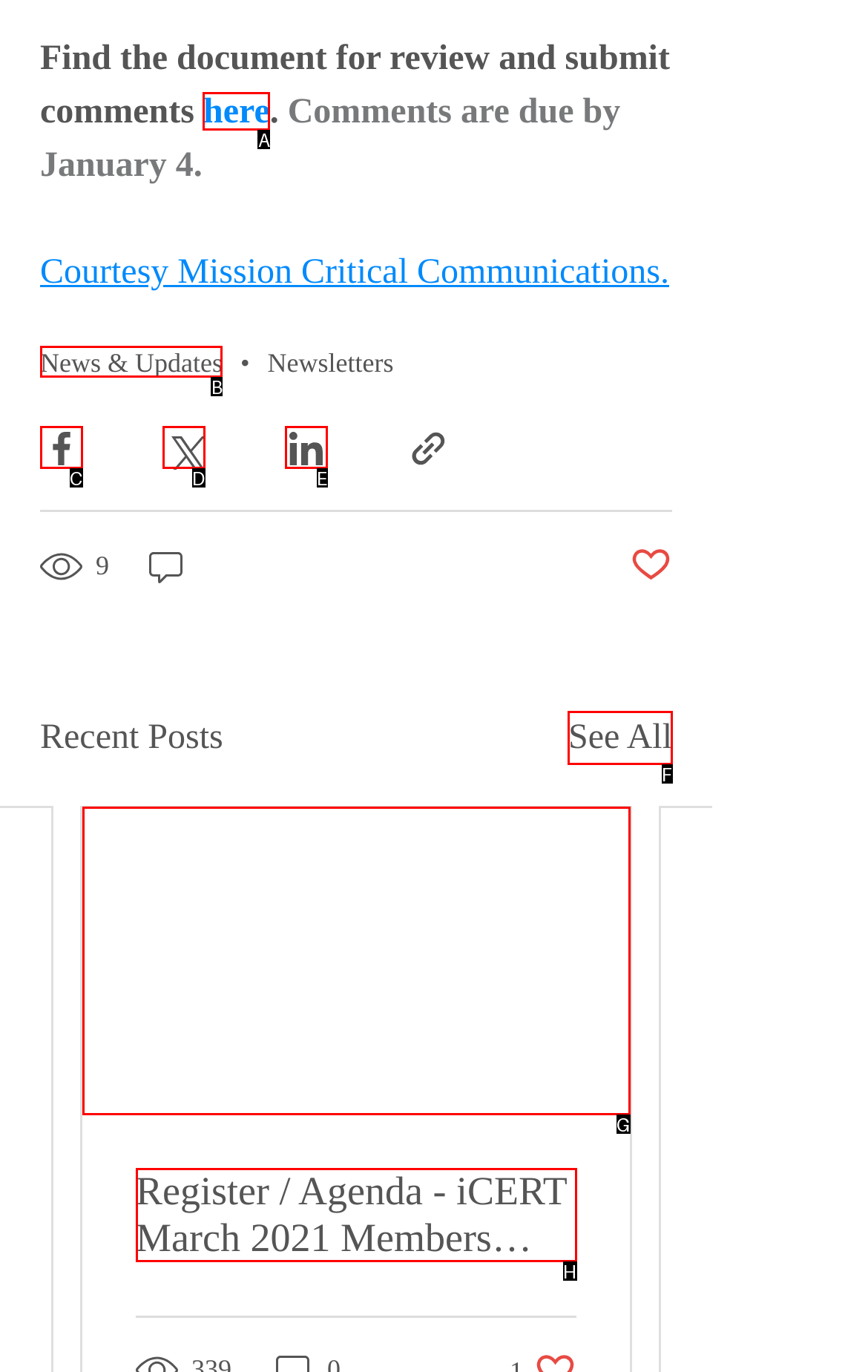Which HTML element fits the description: Information about document and author? Respond with the letter of the appropriate option directly.

None